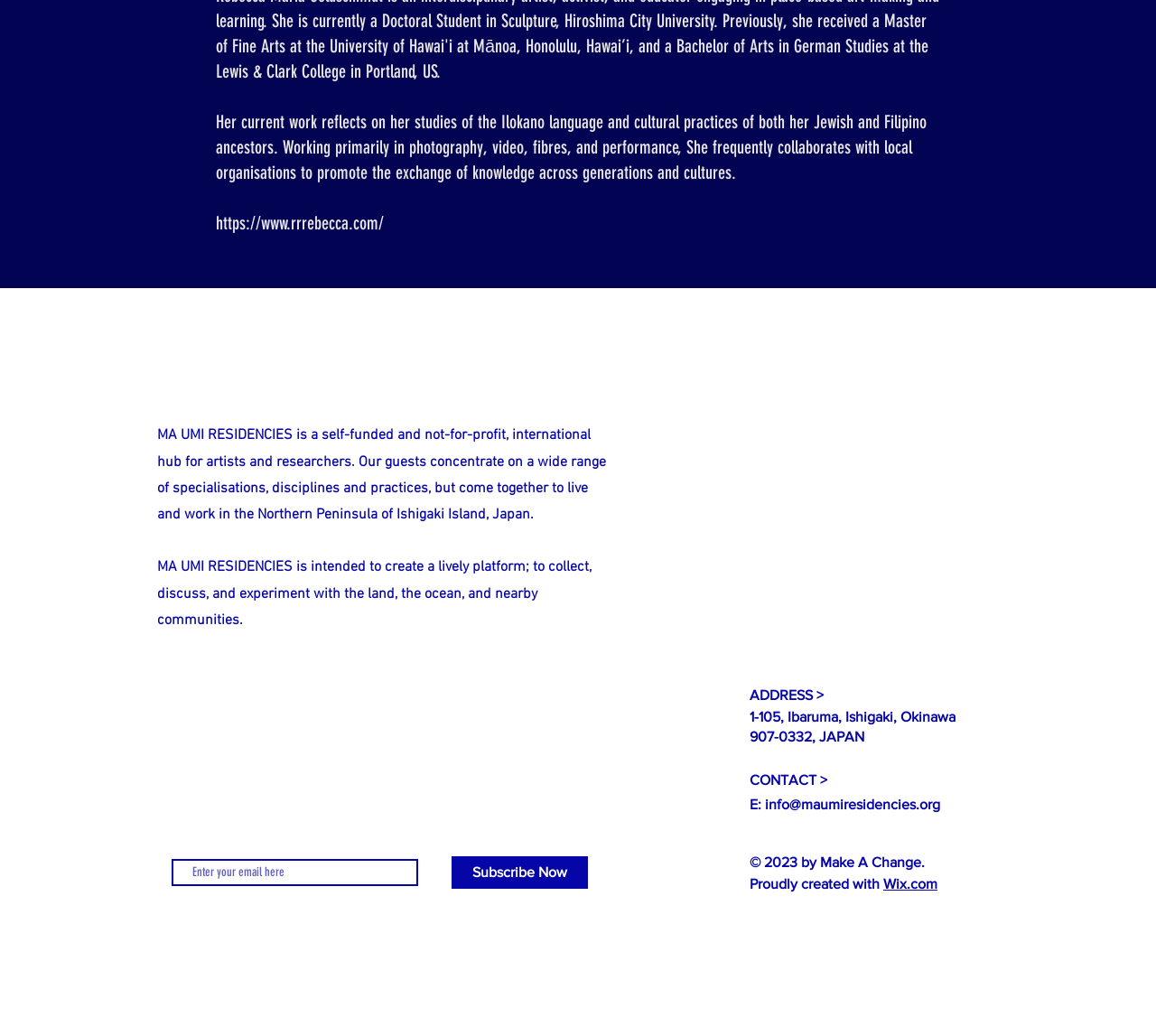From the image, can you give a detailed response to the question below:
What is the address of MA UMI RESIDENCIES?

The address is mentioned in the webpage as 1-105, Ibaruma, Ishigaki, Okinawa, 907-0332, Japan.